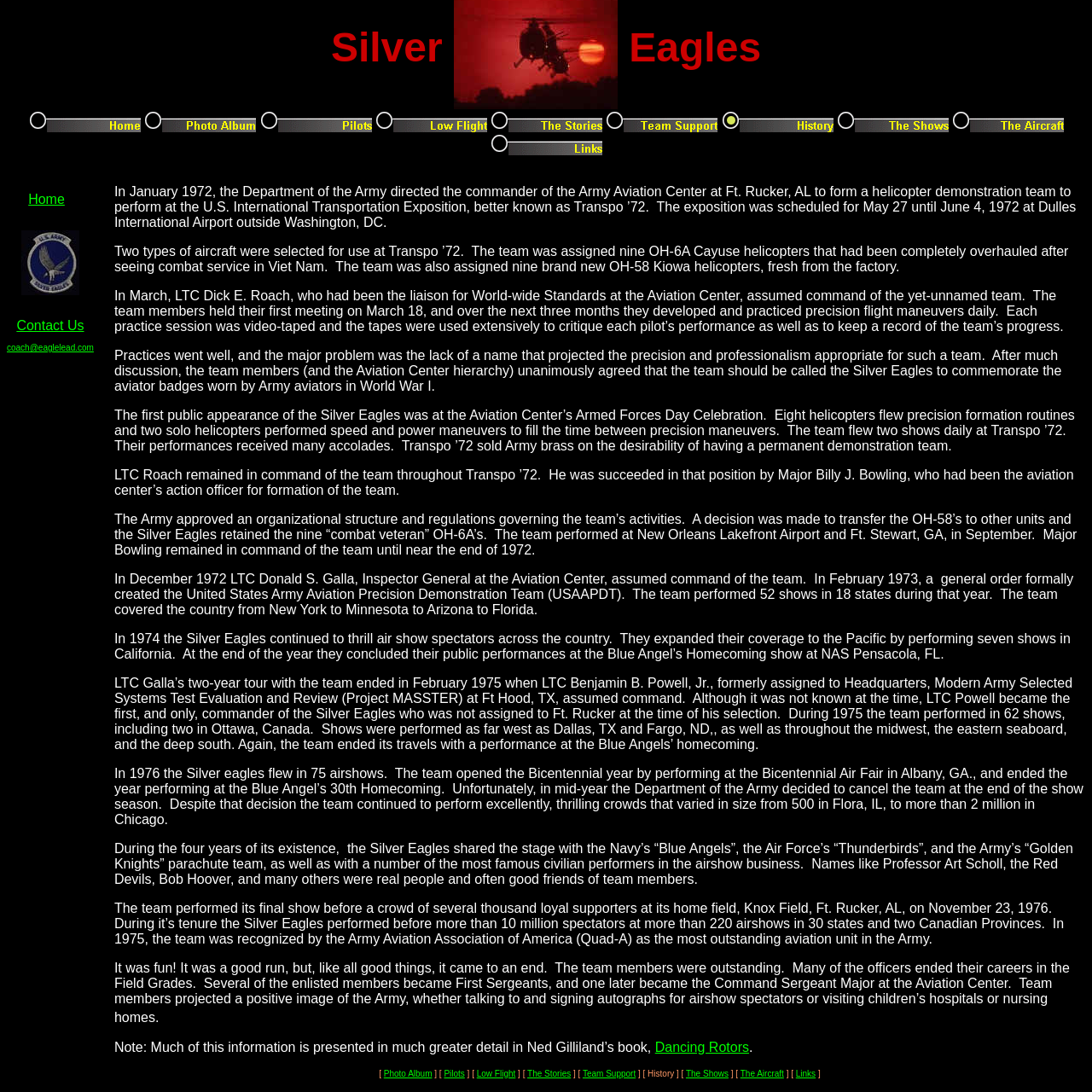Where did the Silver Eagles perform their final show?
Answer the question in as much detail as possible.

The Silver Eagles performed their final show at Knox Field, Ft. Rucker, AL, which was their home field, in front of a crowd of several thousand loyal supporters.